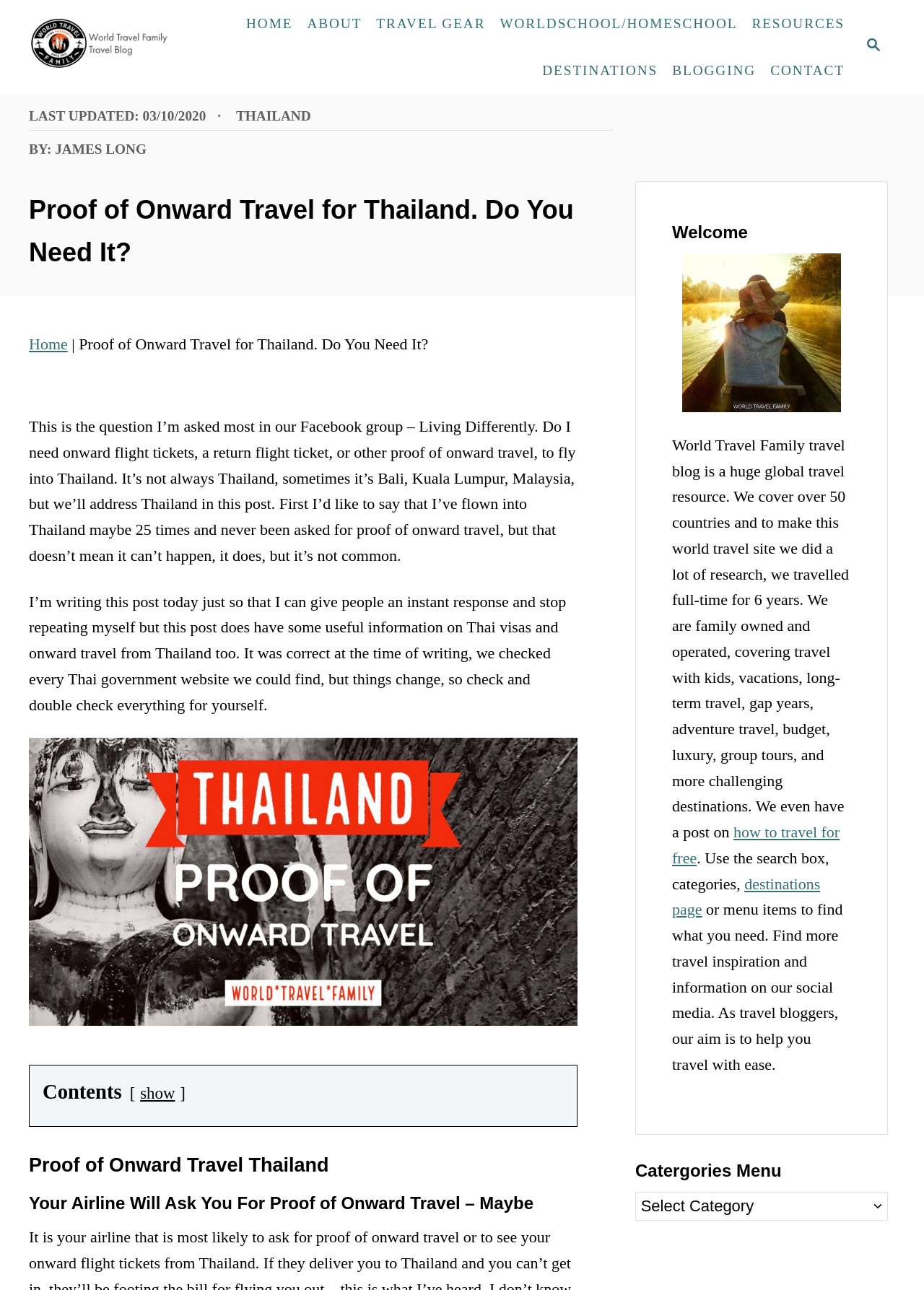Refer to the image and offer a detailed explanation in response to the question: What is the topic of this blog post?

The topic of this blog post is 'Proof of Onward Travel for Thailand' which is indicated by the heading 'Proof of Onward Travel for Thailand. Do You Need It?' at the top of the webpage.